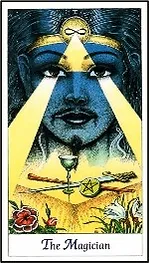How many suits of the tarot are represented below the figure?
Using the visual information from the image, give a one-word or short-phrase answer.

four